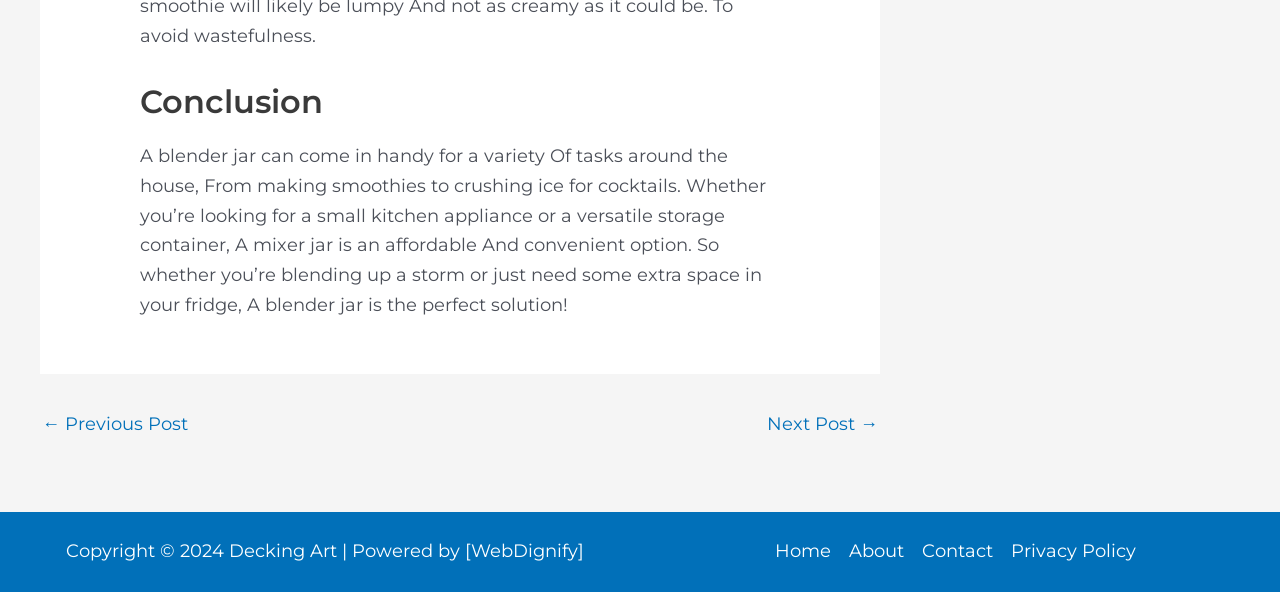Return the bounding box coordinates of the UI element that corresponds to this description: "Privacy Policy". The coordinates must be given as four float numbers in the range of 0 and 1, [left, top, right, bottom].

[0.782, 0.907, 0.887, 0.958]